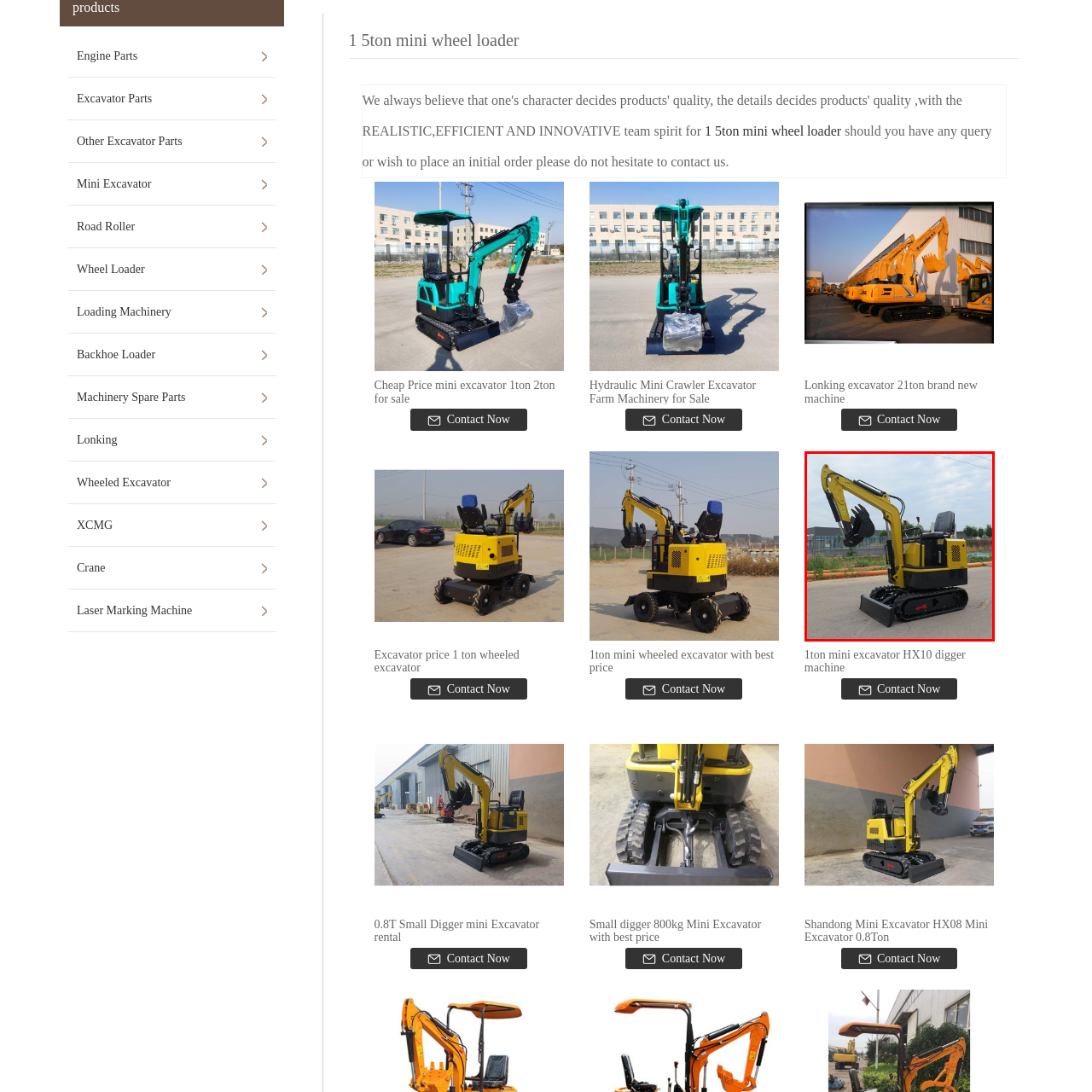Where is the excavator depicted? Analyze the image within the red bounding box and give a one-word or short-phrase response.

Construction site